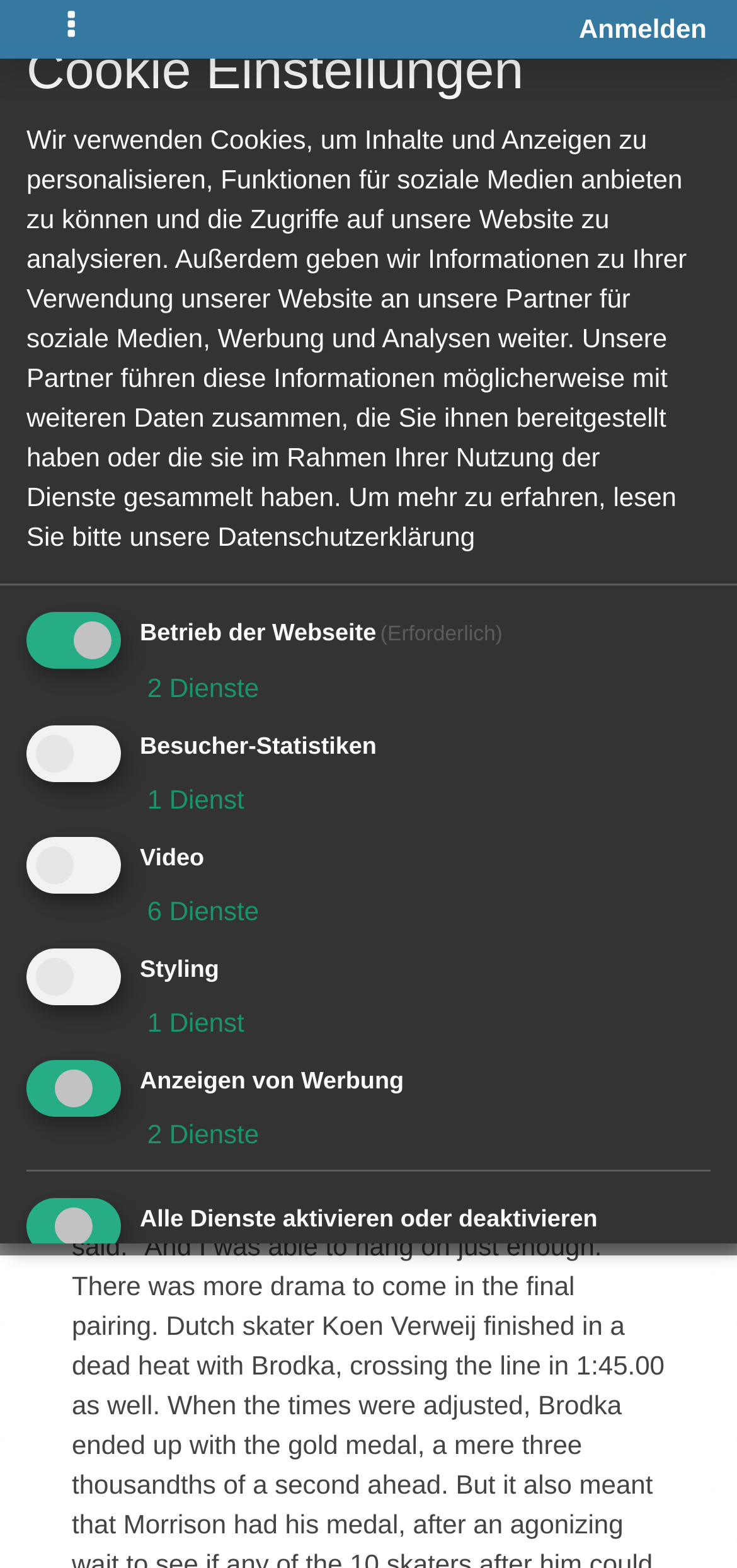Give the bounding box coordinates for the element described as: "parent_node: Anzeigen von Werbung aria-describedby="purpose-item-advertising-description"".

[0.036, 0.676, 0.164, 0.712]